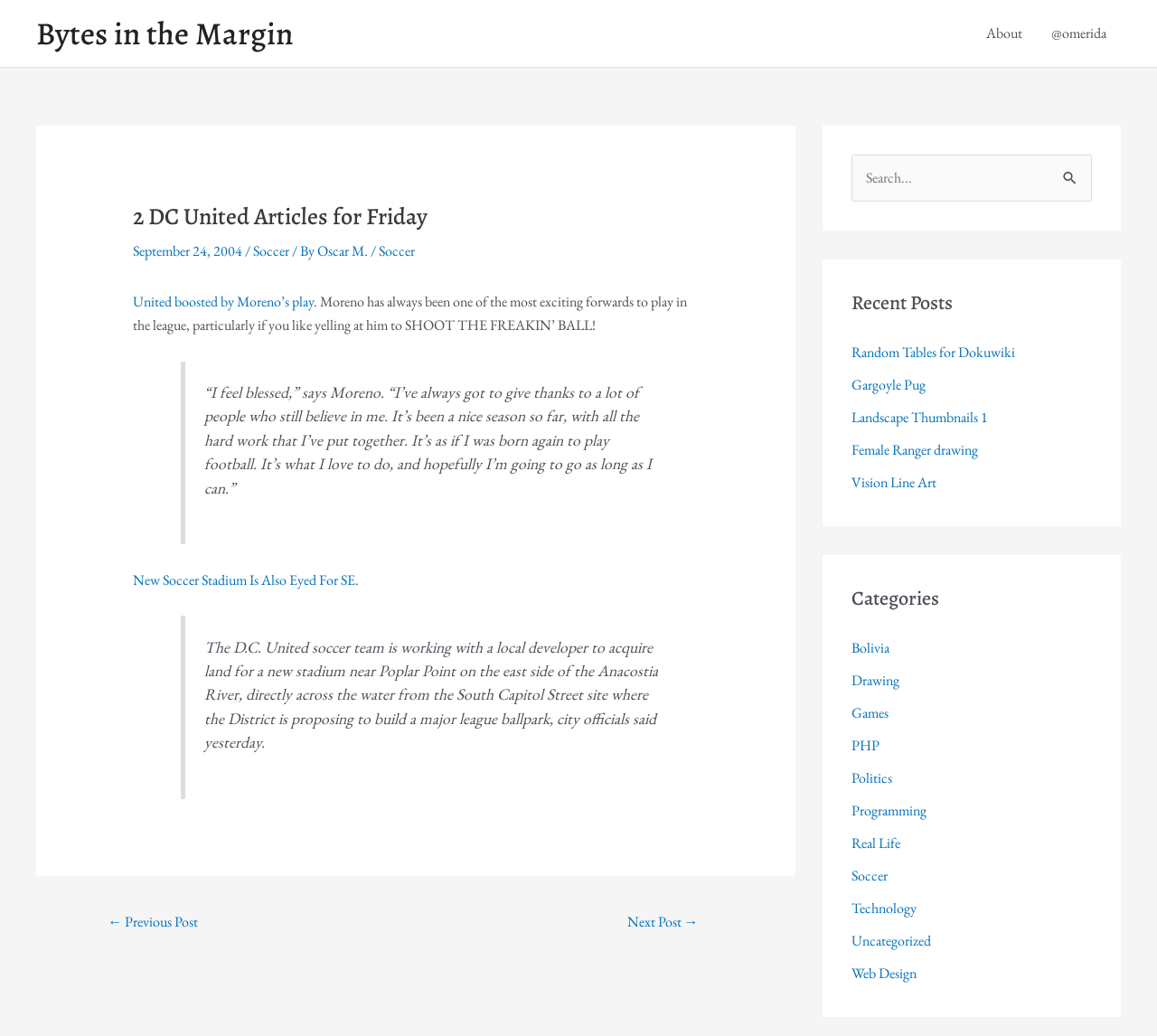What is the title of the previous post?
Please look at the screenshot and answer using one word or phrase.

Not available